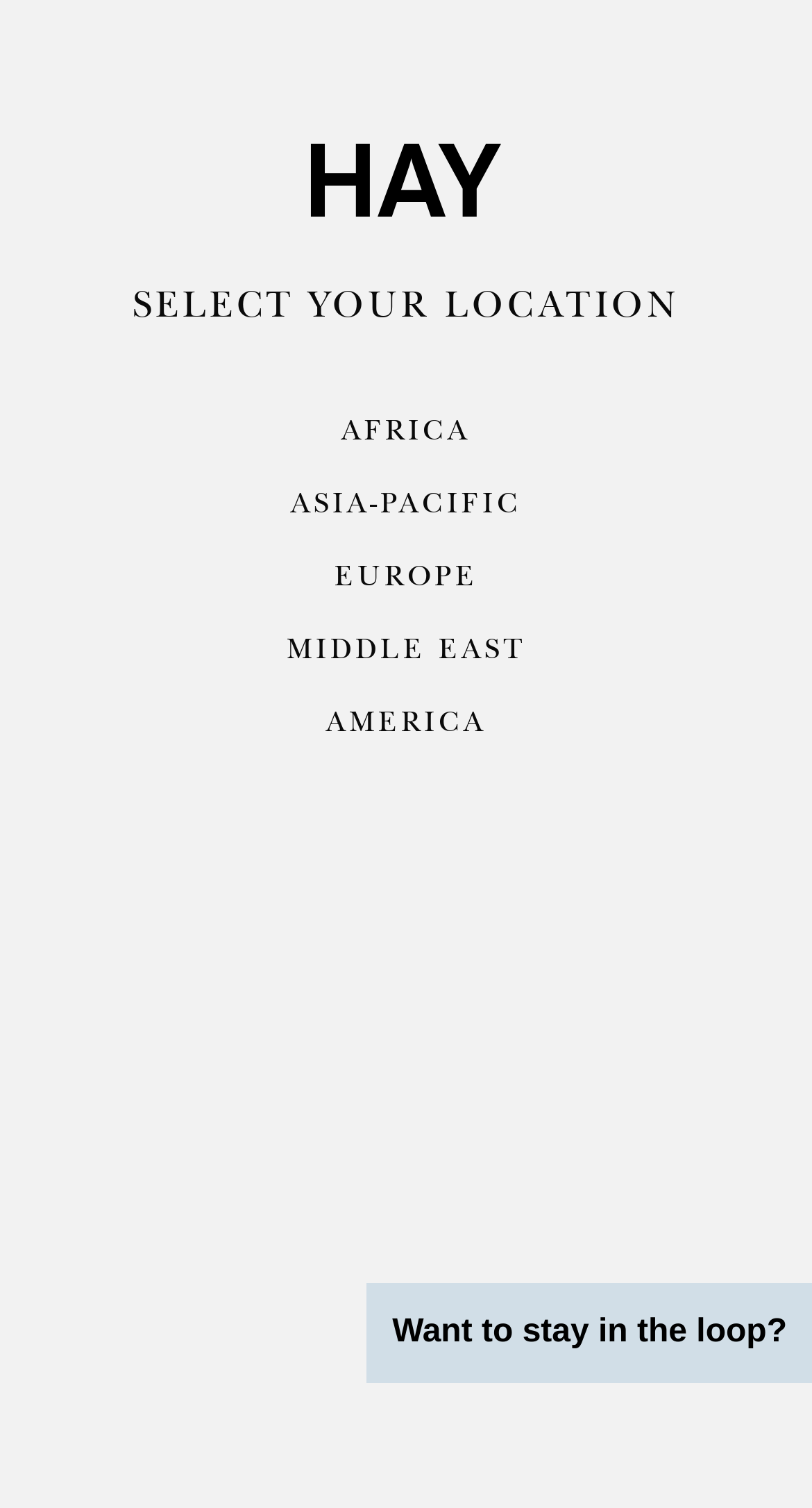What regions are listed for selecting a location?
Please answer the question with as much detail and depth as you can.

By examining the webpage, I found a section with the heading 'SELECT YOUR LOCATION' followed by a list of regions. The regions listed are AFRICA, ASIA-PACIFIC, EUROPE, MIDDLE EAST, and AMERICA.